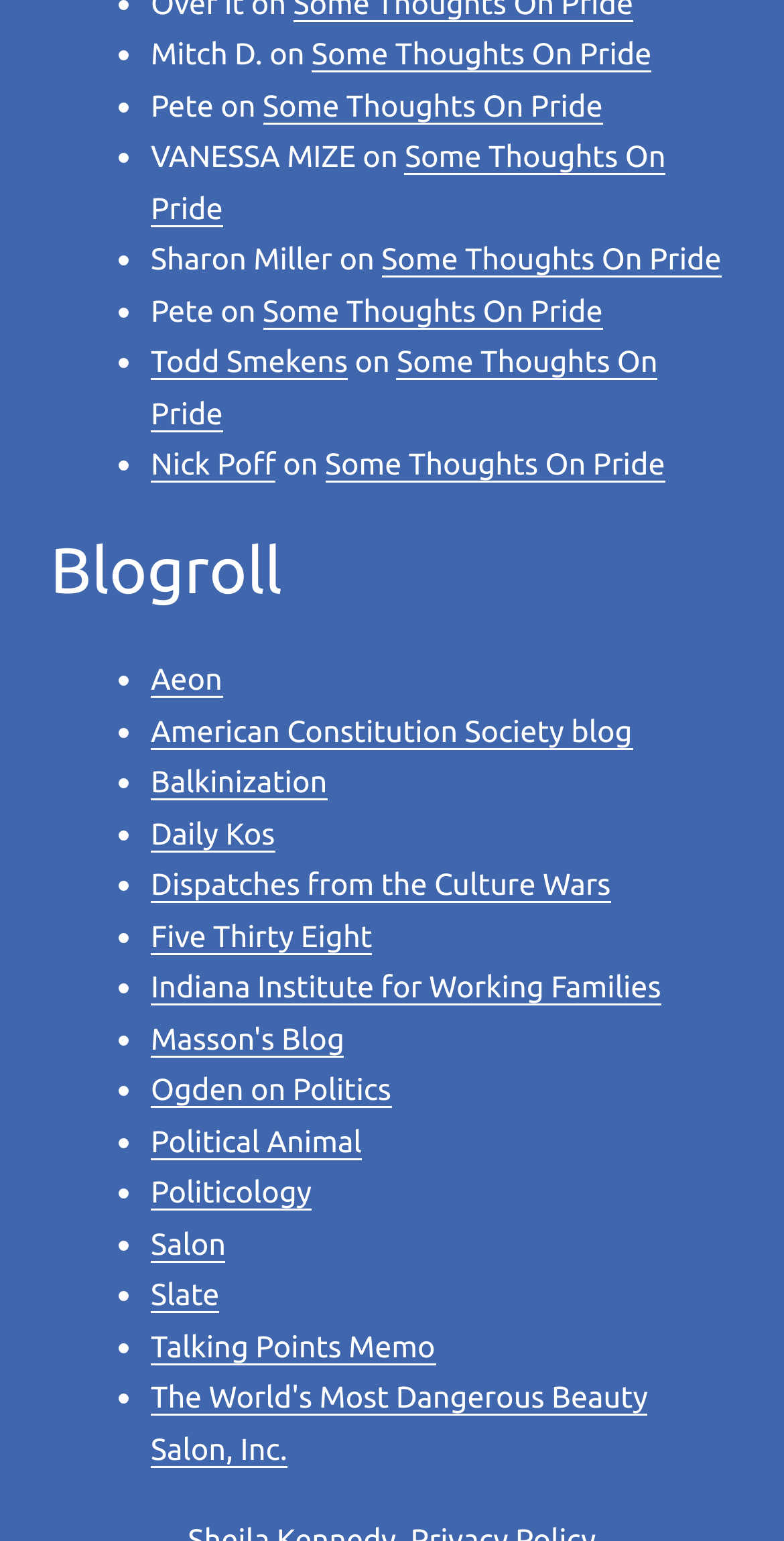Find the bounding box of the UI element described as: "Indiana Institute for Working Families". The bounding box coordinates should be given as four float values between 0 and 1, i.e., [left, top, right, bottom].

[0.192, 0.629, 0.843, 0.653]